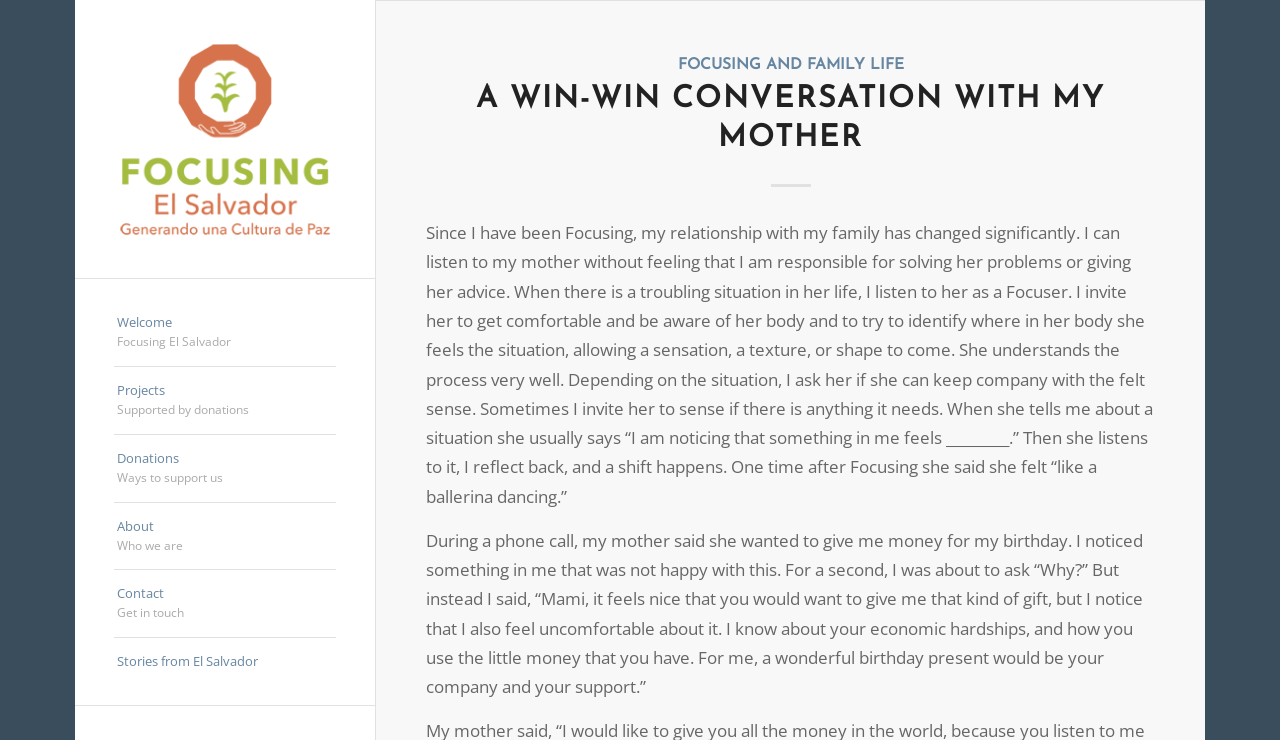Using floating point numbers between 0 and 1, provide the bounding box coordinates in the format (top-left x, top-left y, bottom-right x, bottom-right y). Locate the UI element described here: aria-label="FES_logo_vertical-color" title="FES_logo_vertical-color"

[0.09, 0.054, 0.262, 0.322]